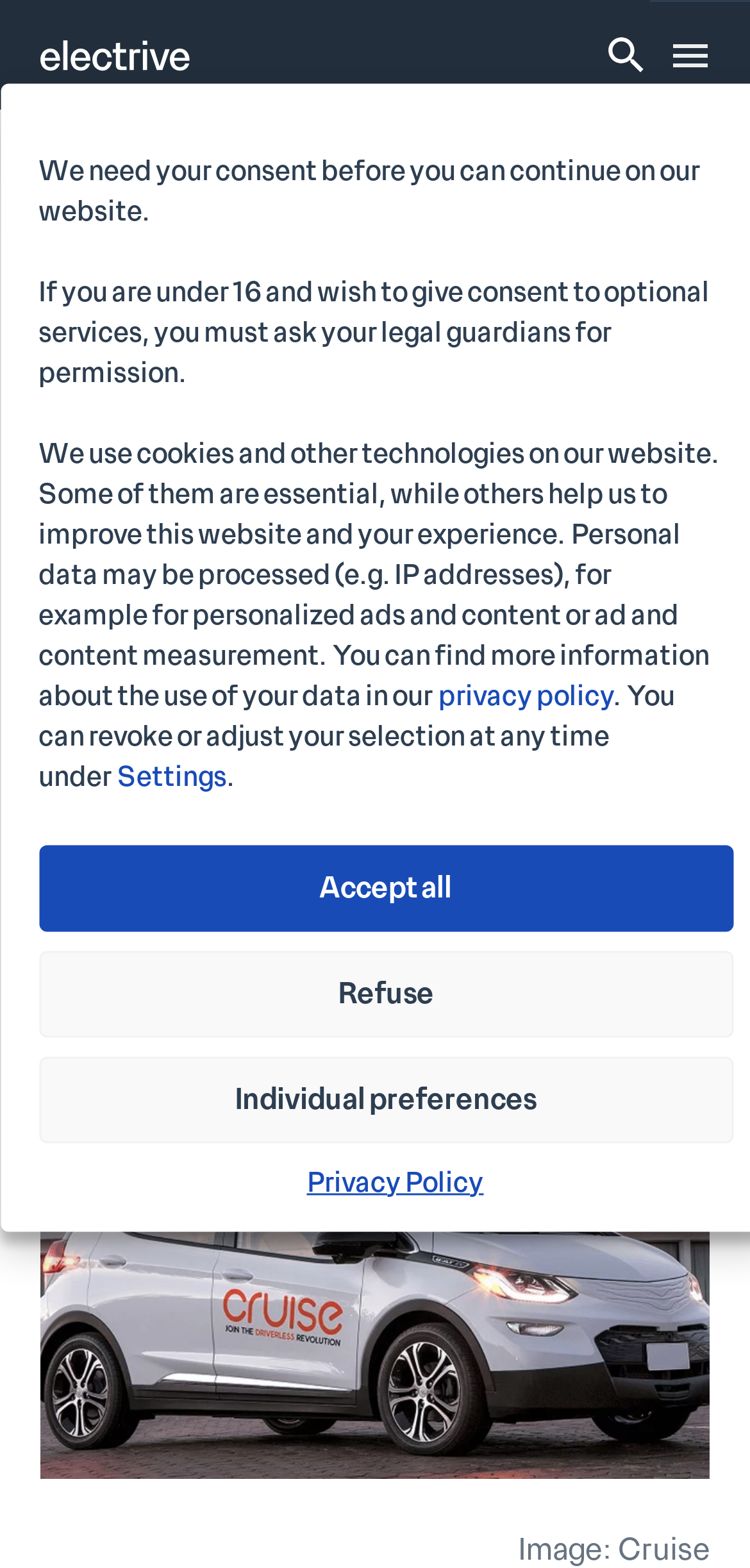Please locate the clickable area by providing the bounding box coordinates to follow this instruction: "Go to the electrive deutsch page".

[0.096, 0.089, 0.585, 0.126]